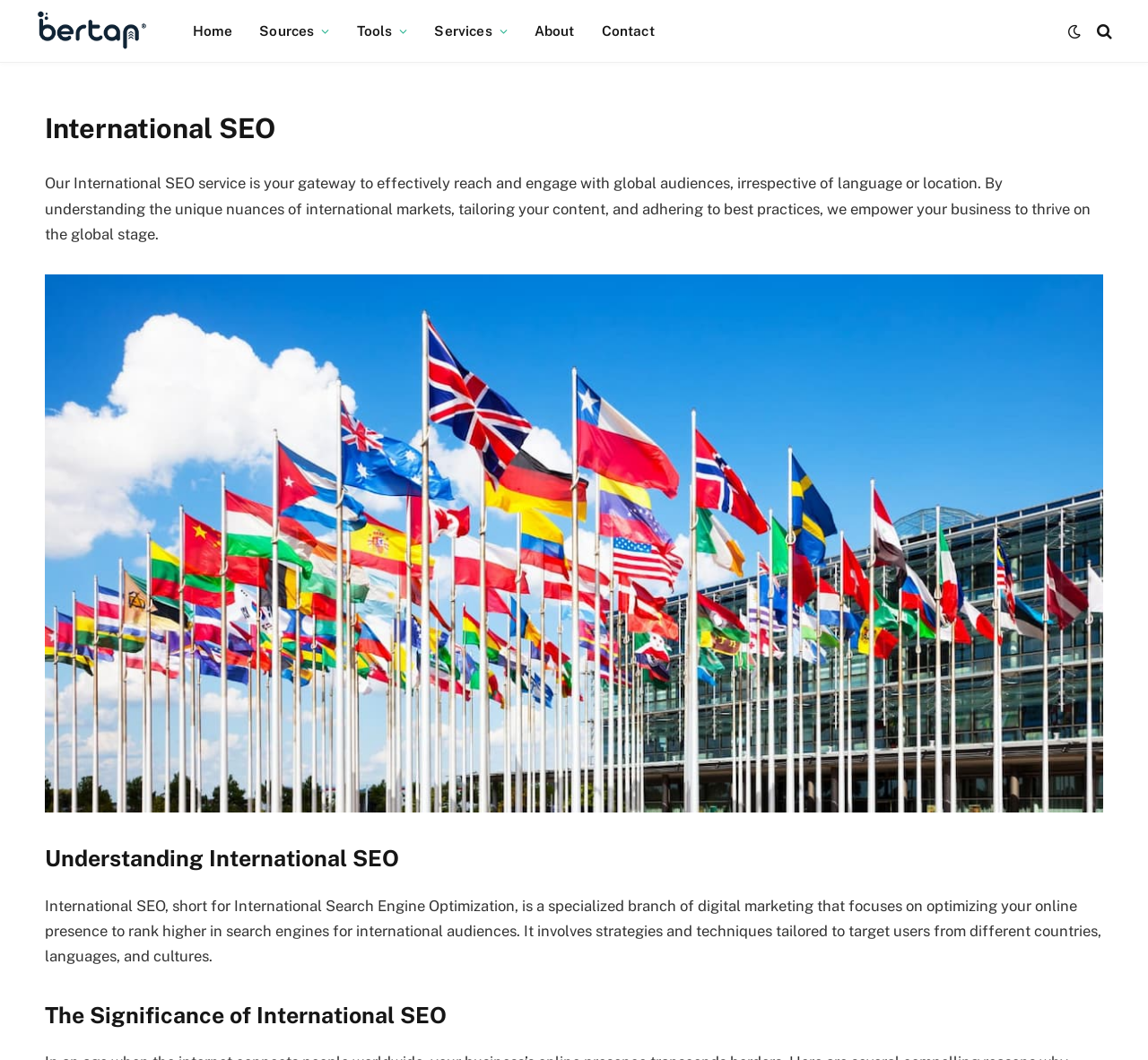Create a detailed narrative of the webpage’s visual and textual elements.

The webpage is about International SEO services, with a prominent heading "International SEO" at the top center of the page. Below this heading, there is a brief descriptive paragraph that explains the service, which is positioned at the top left of the page, spanning almost the entire width. 

At the top of the page, there is a navigation menu with six links: "Home", "Sources", "Tools", "Services", "About", and "Contact", which are evenly spaced and aligned horizontally, taking up the top section of the page. 

On the top right corner, there are three social media links, represented by icons, positioned closely together. 

Below the navigation menu, there is a large image that takes up most of the page's width, with a caption "International" and is positioned at the center of the page. 

Further down, there are two headings: "Understanding International SEO" and "The Significance of International SEO", which are positioned at the bottom left of the page, one below the other. 

Between these two headings, there is a block of text that explains what International SEO is, its strategies, and techniques. This text is positioned at the bottom center of the page, spanning almost the entire width.